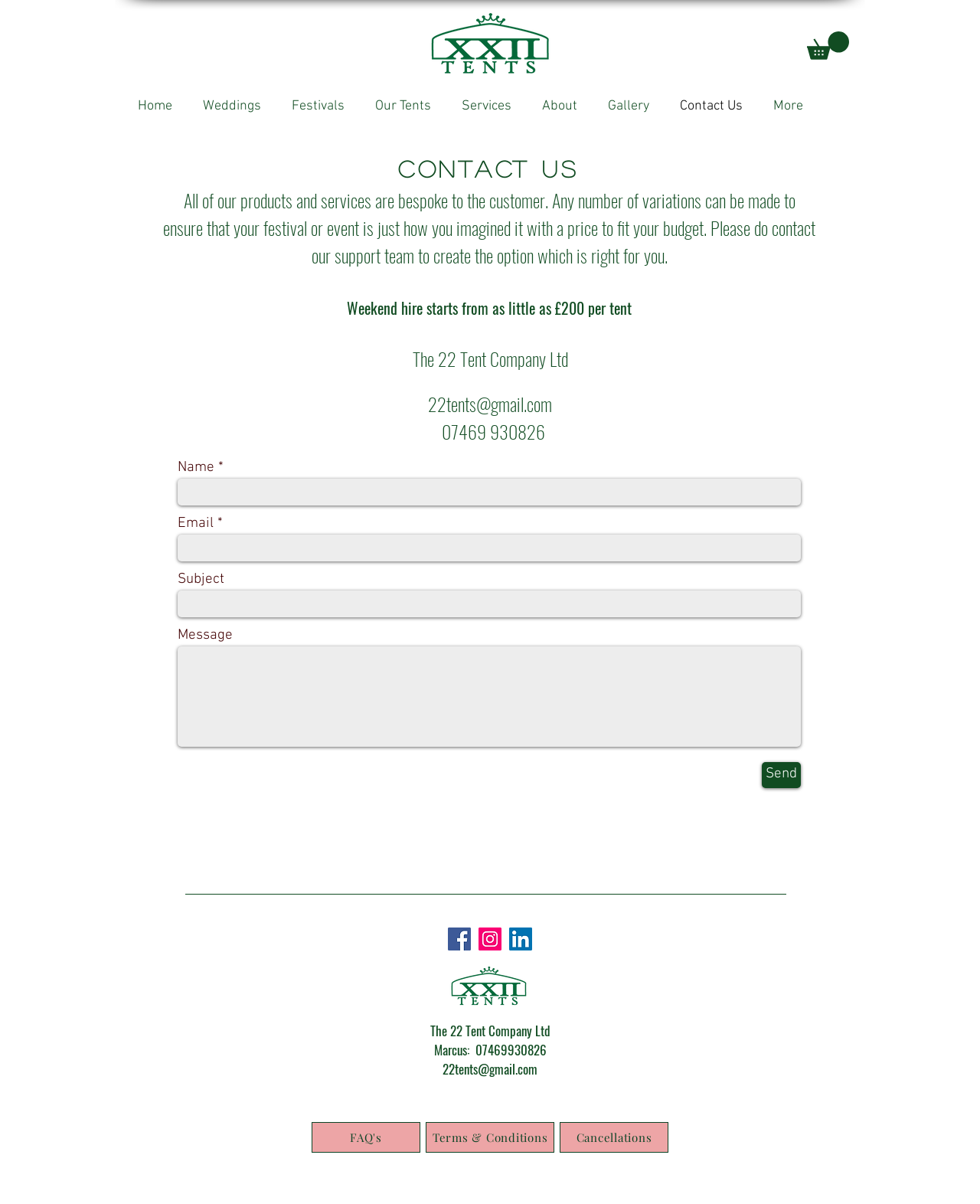Please answer the following question using a single word or phrase: 
What is the company's email address?

22tents@gmail.com